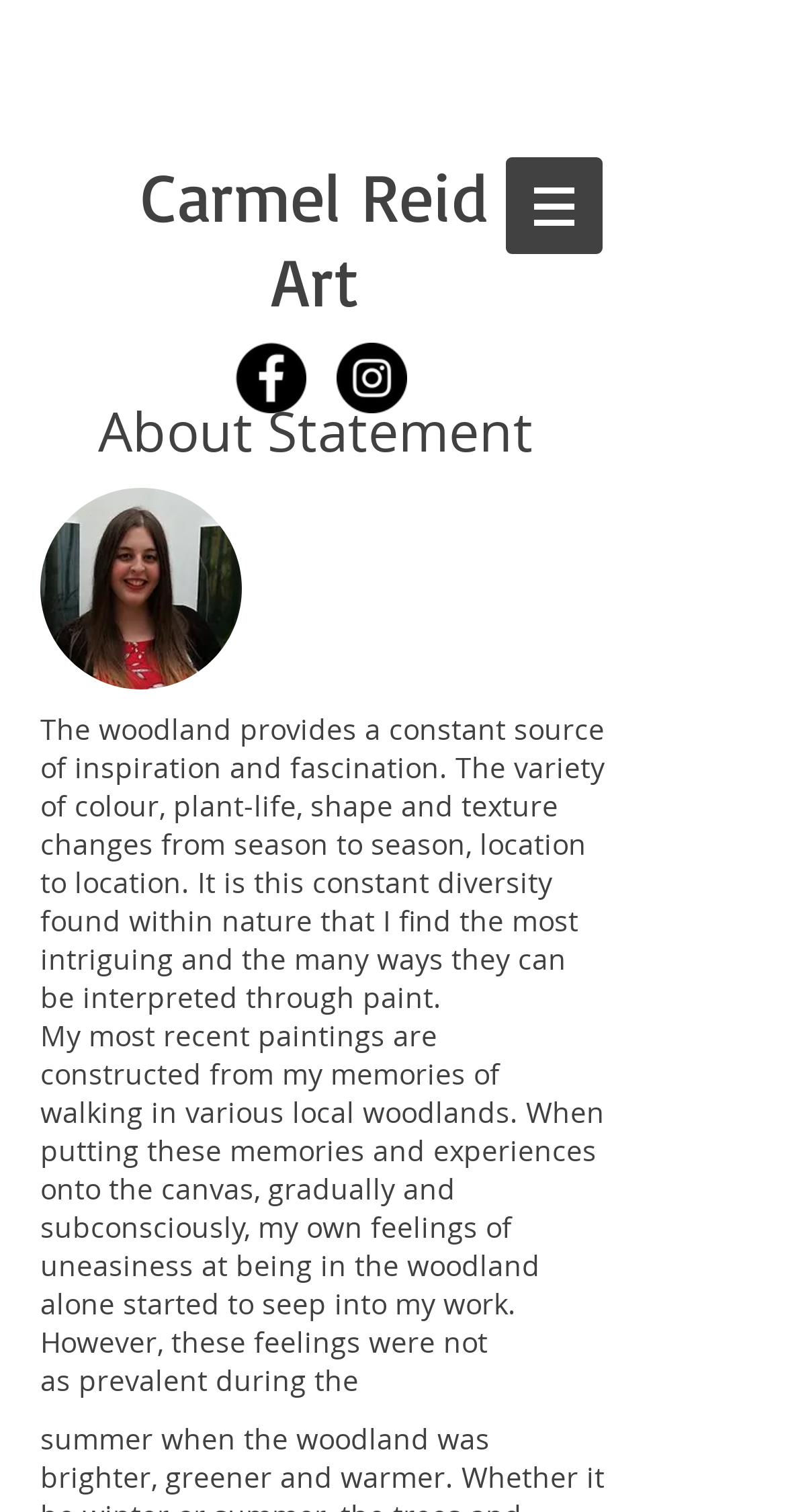Find the bounding box coordinates for the element described here: "aria-label="Instagram - Black Circle"".

[0.428, 0.226, 0.518, 0.273]